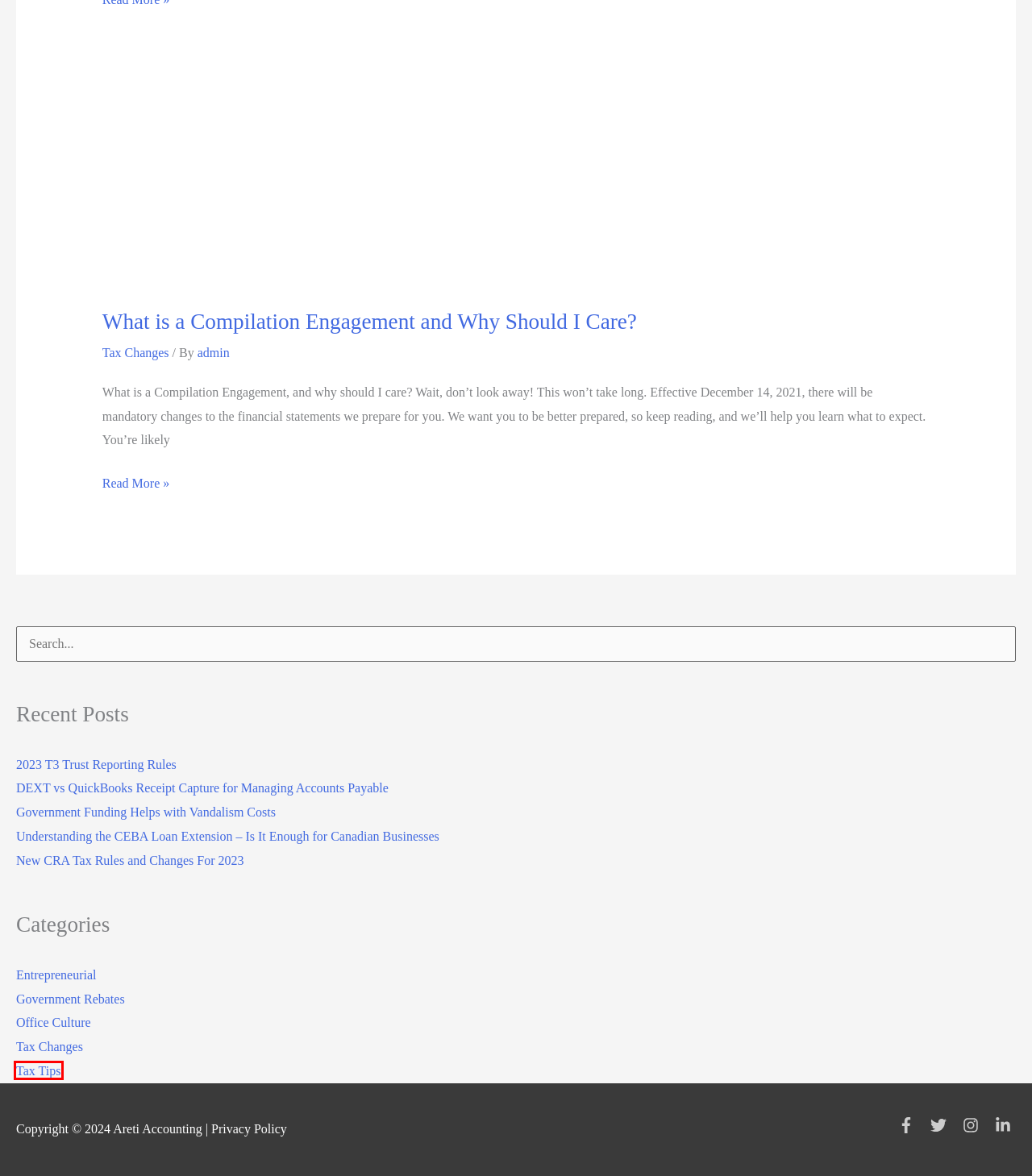Review the screenshot of a webpage which includes a red bounding box around an element. Select the description that best fits the new webpage once the element in the bounding box is clicked. Here are the candidates:
A. BC Small Businesses Get Boost from New Rebate Program for Vandalism Costs
B. Entrepreneurial - Areti Accounting
C. Our Team - Meet our team of staff and accountants.
D. Office Culture - Areti Accounting
E. What is a Compilation Engagement? Learn all about it here.
F. Privacy Policy - Areti Accounting
G. Government Rebates - Areti Accounting
H. Tax Tips - Areti Accounting

H